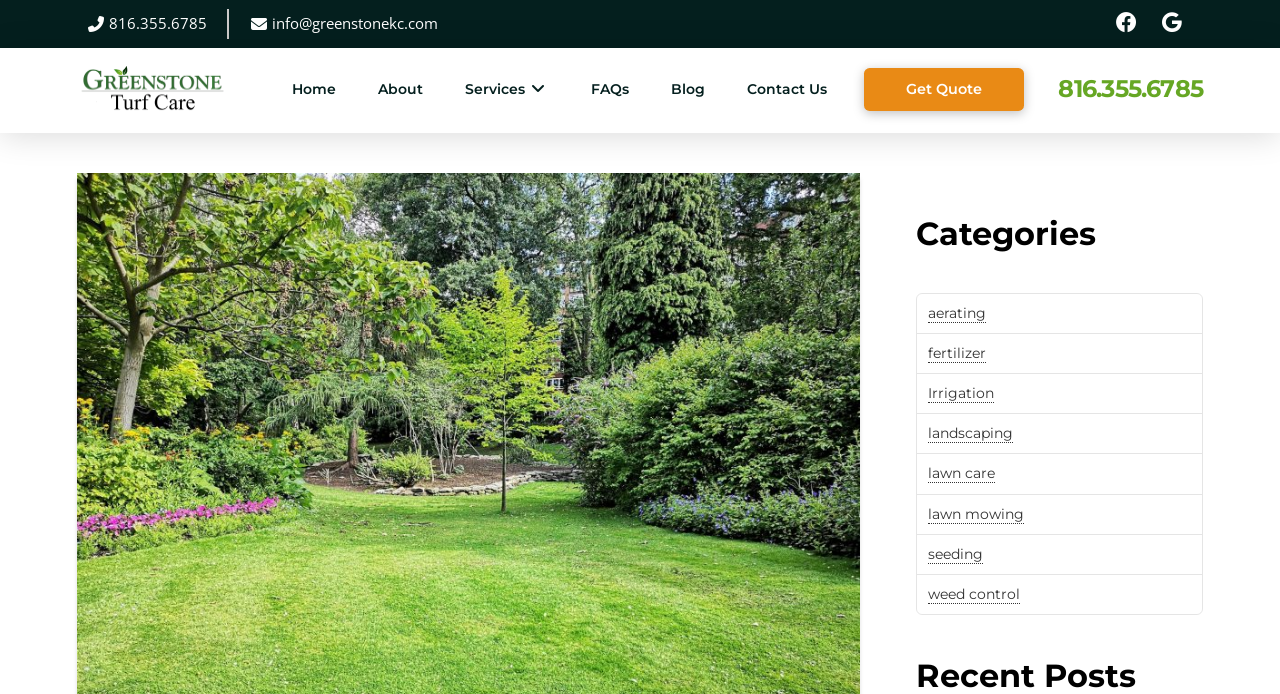Refer to the screenshot and give an in-depth answer to this question: What is the last category listed?

I found the last category by looking at the section with the heading 'Categories', where I saw a list of links, and the last one was 'weed control'.